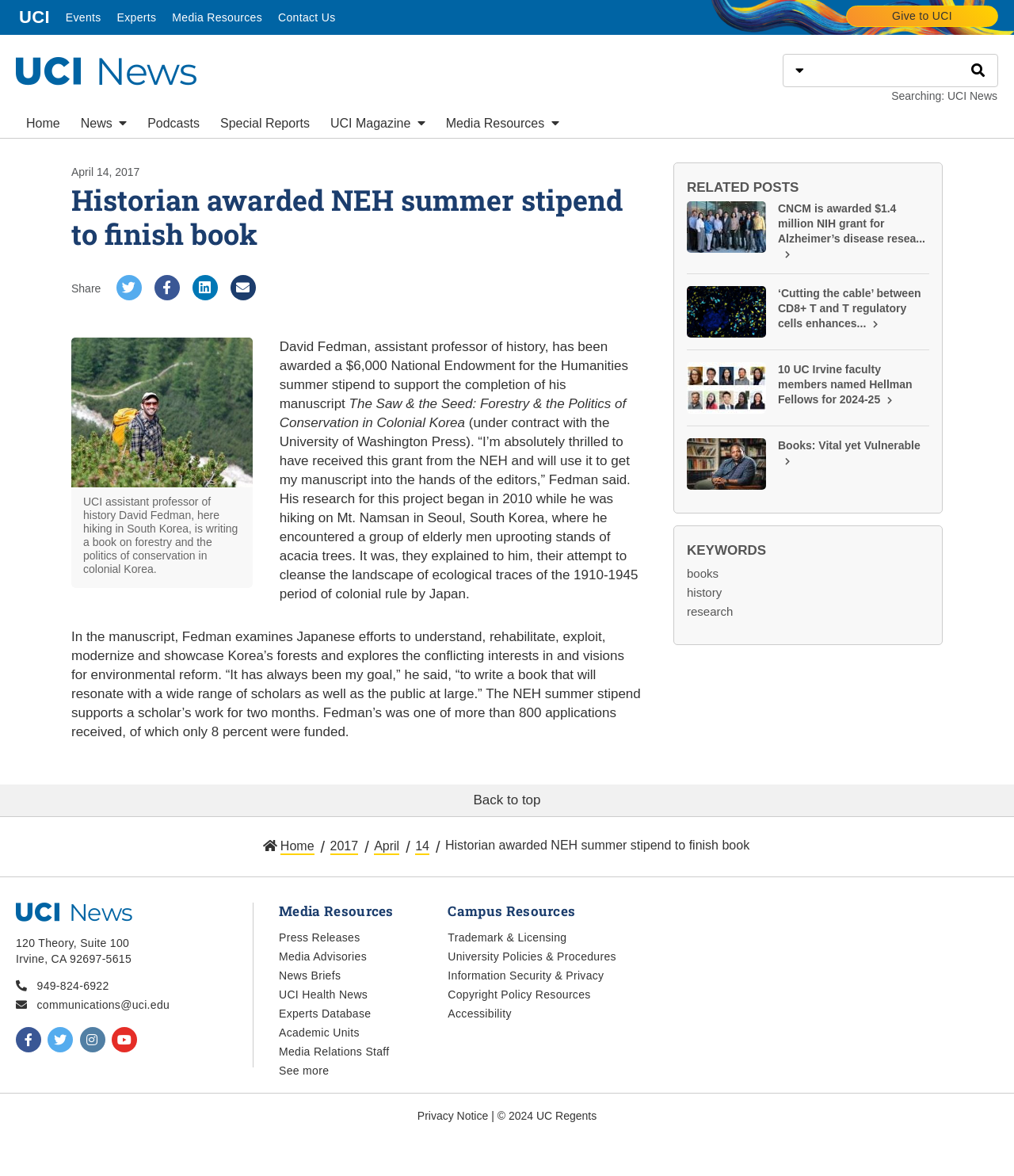Identify the bounding box coordinates of the region I need to click to complete this instruction: "Read related posts".

[0.677, 0.152, 0.916, 0.168]